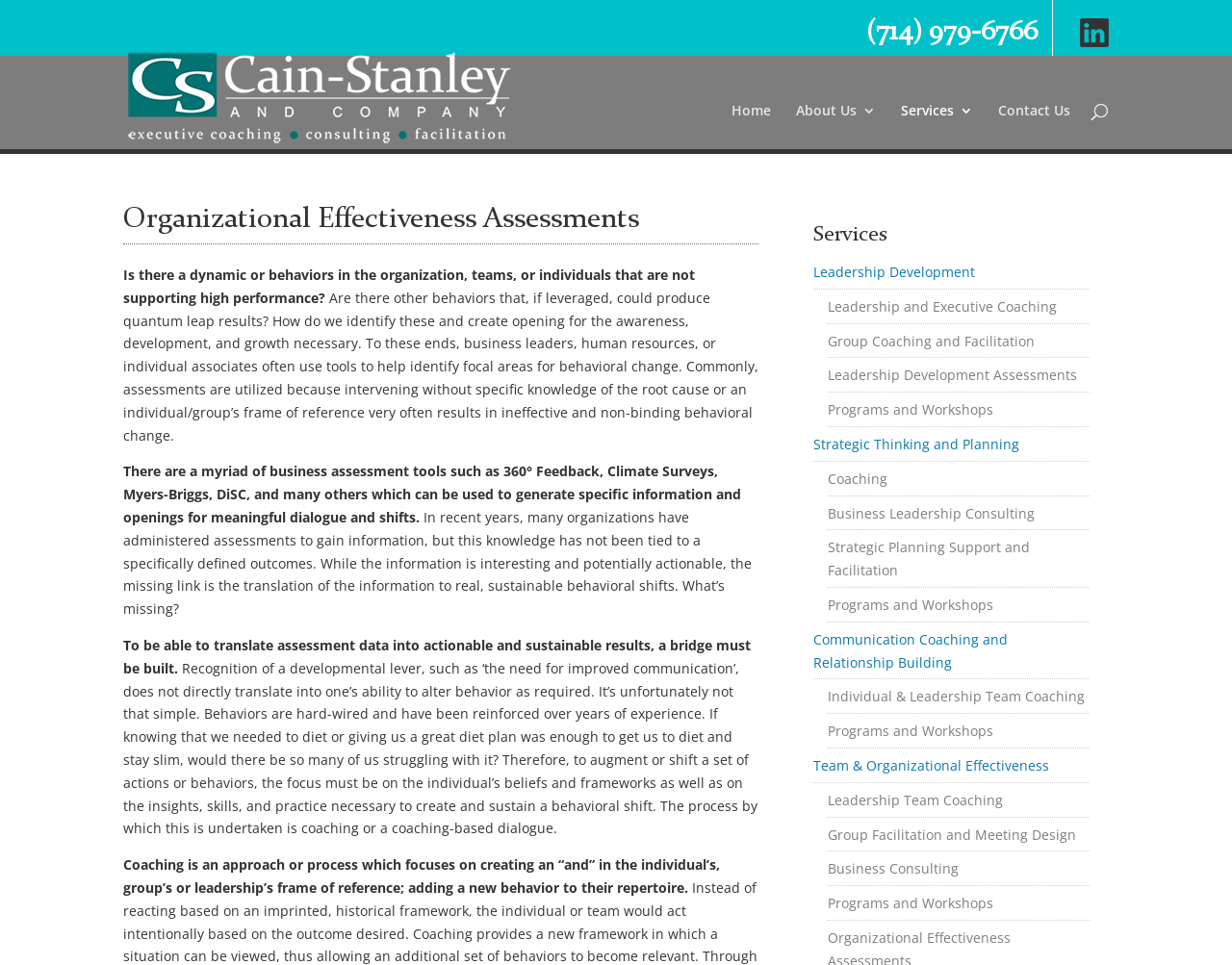Determine which piece of text is the heading of the webpage and provide it.

Organizational Effectiveness Assessments